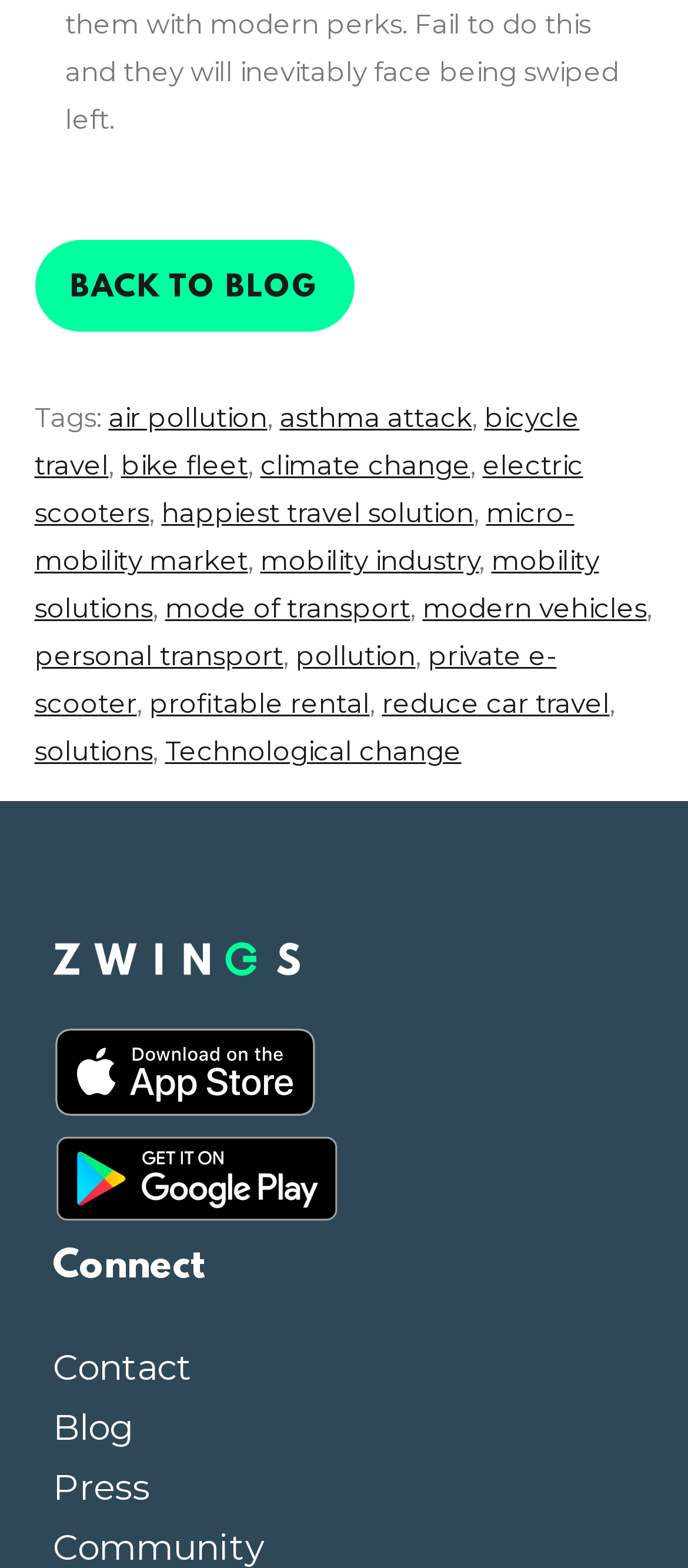Give a one-word or short phrase answer to the question: 
What is the link above the 'Google Play Store' image?

App Store